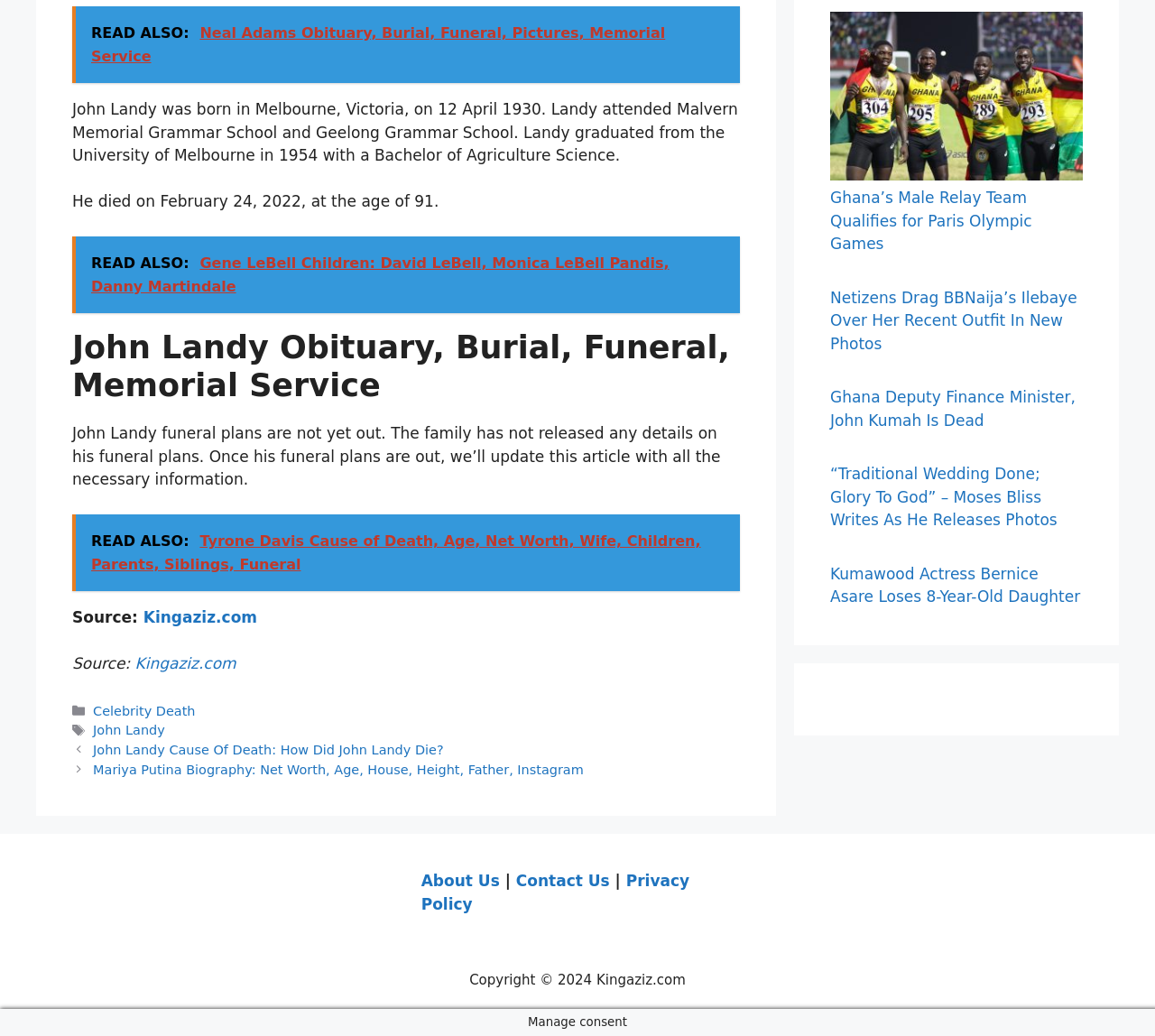Please identify the bounding box coordinates of the region to click in order to complete the task: "Contact Us". The coordinates must be four float numbers between 0 and 1, specified as [left, top, right, bottom].

[0.447, 0.842, 0.528, 0.859]